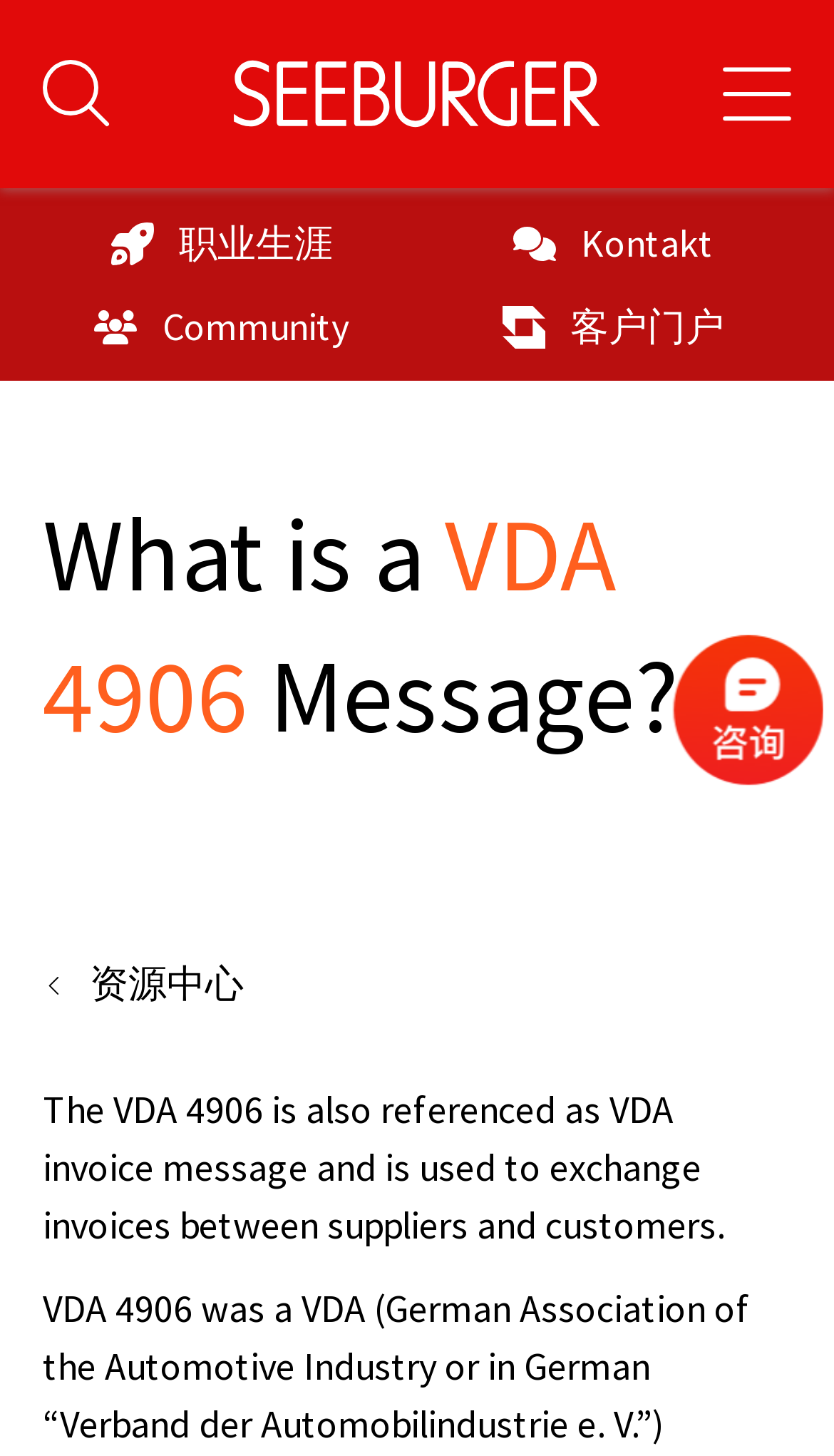What is the replacement of the VDA 4906 message?
Please analyze the image and answer the question with as much detail as possible.

According to the webpage, the new VDA 4938 message replaces the legacy VDA 4906 message, as stated in the meta description and the webpage content.